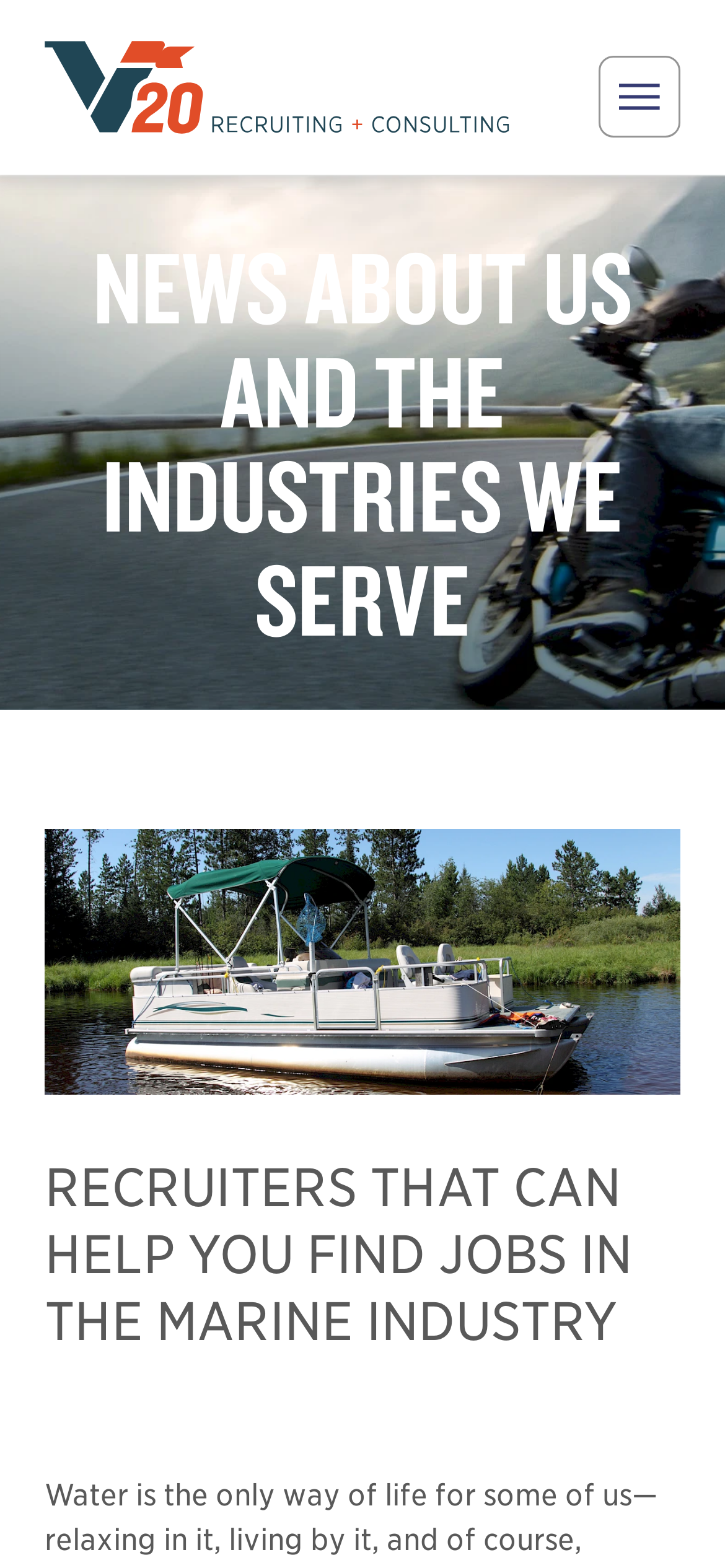Is there a news section on the webpage?
Answer the question with a thorough and detailed explanation.

I found a heading element with the text 'NEWS ABOUT US AND THE INDUSTRIES WE SERVE', which suggests that there is a news section on the webpage that provides updates about the company and the industries they serve.